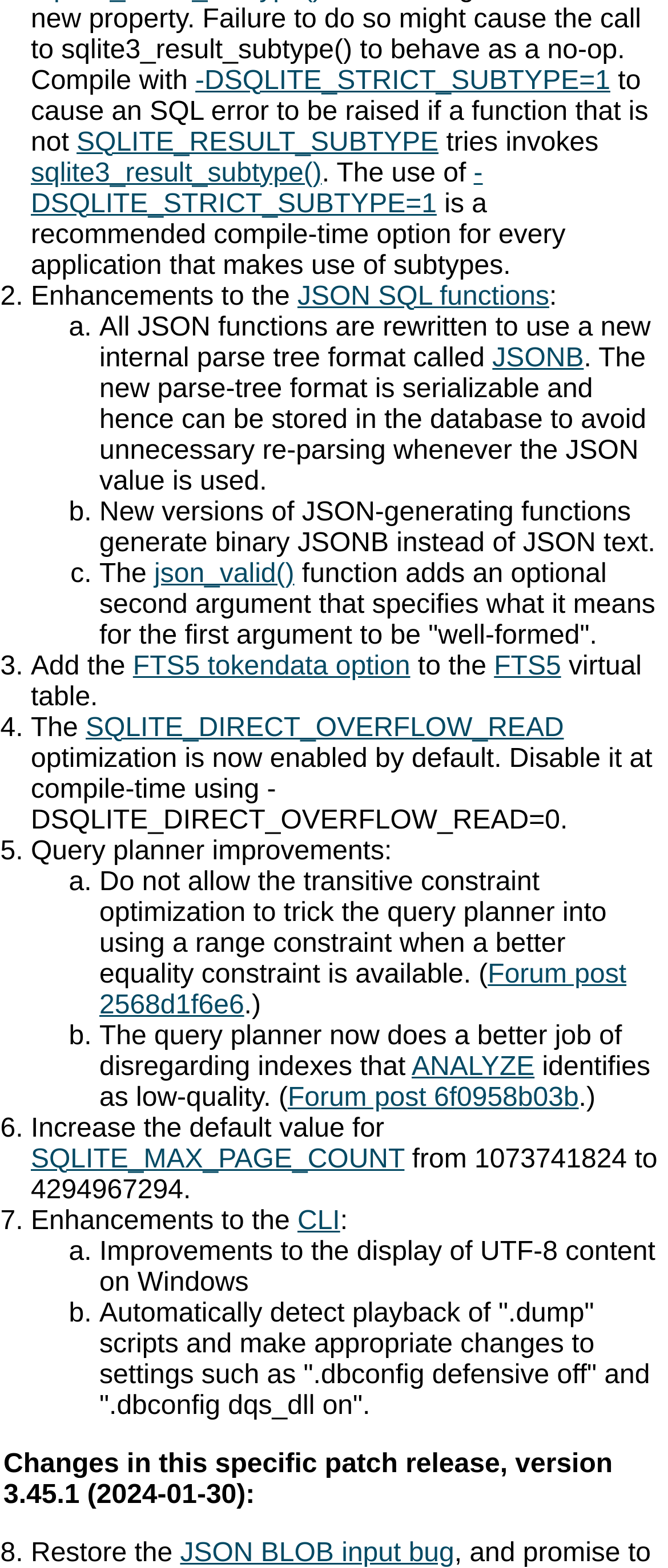Determine the bounding box for the UI element that matches this description: "JSON SQL functions".

[0.445, 0.18, 0.822, 0.198]